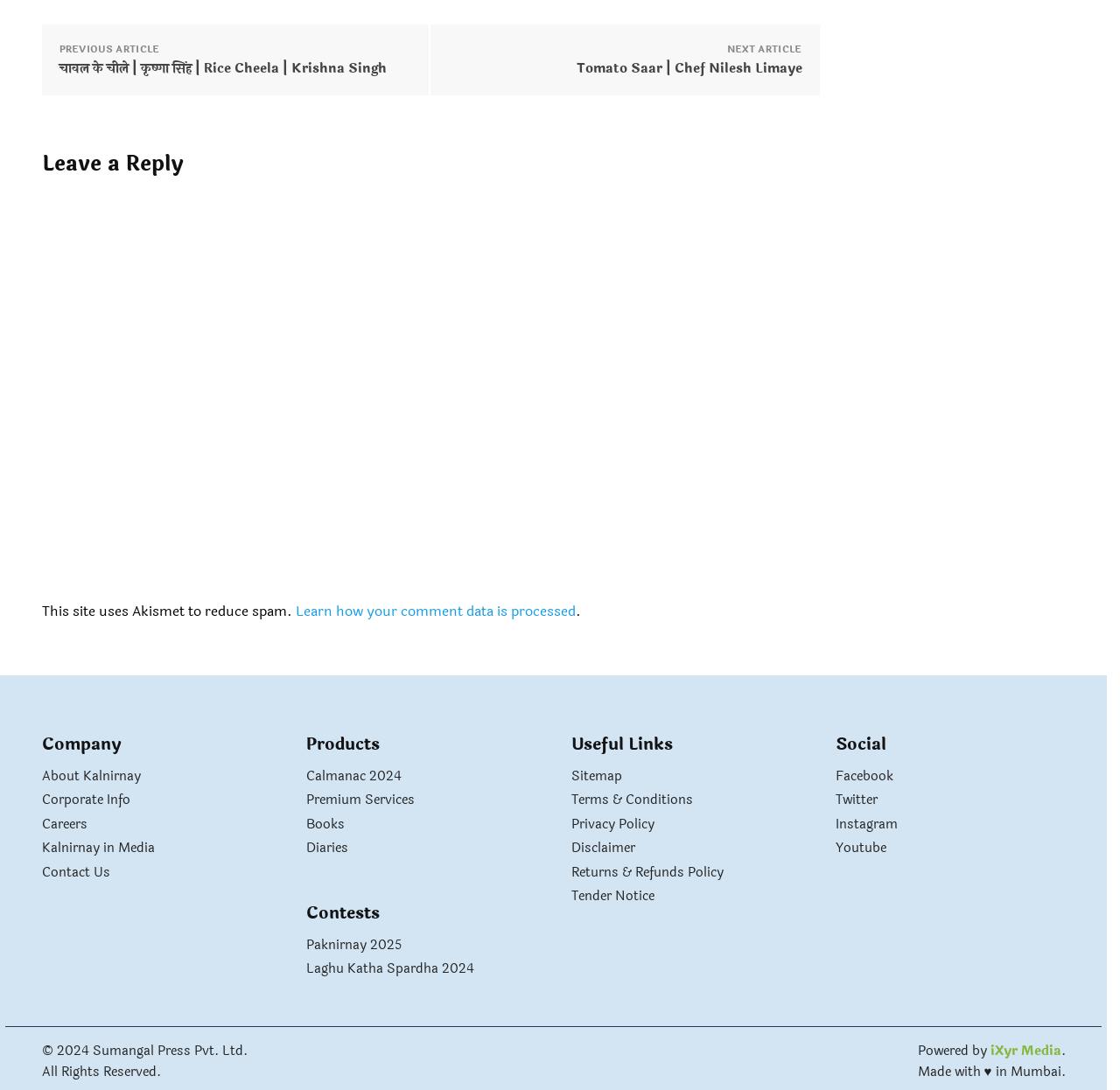What is the purpose of the 'NEXT ARTICLE' and 'PREVIOUS ARTICLE' links?
From the image, respond with a single word or phrase.

Navigation